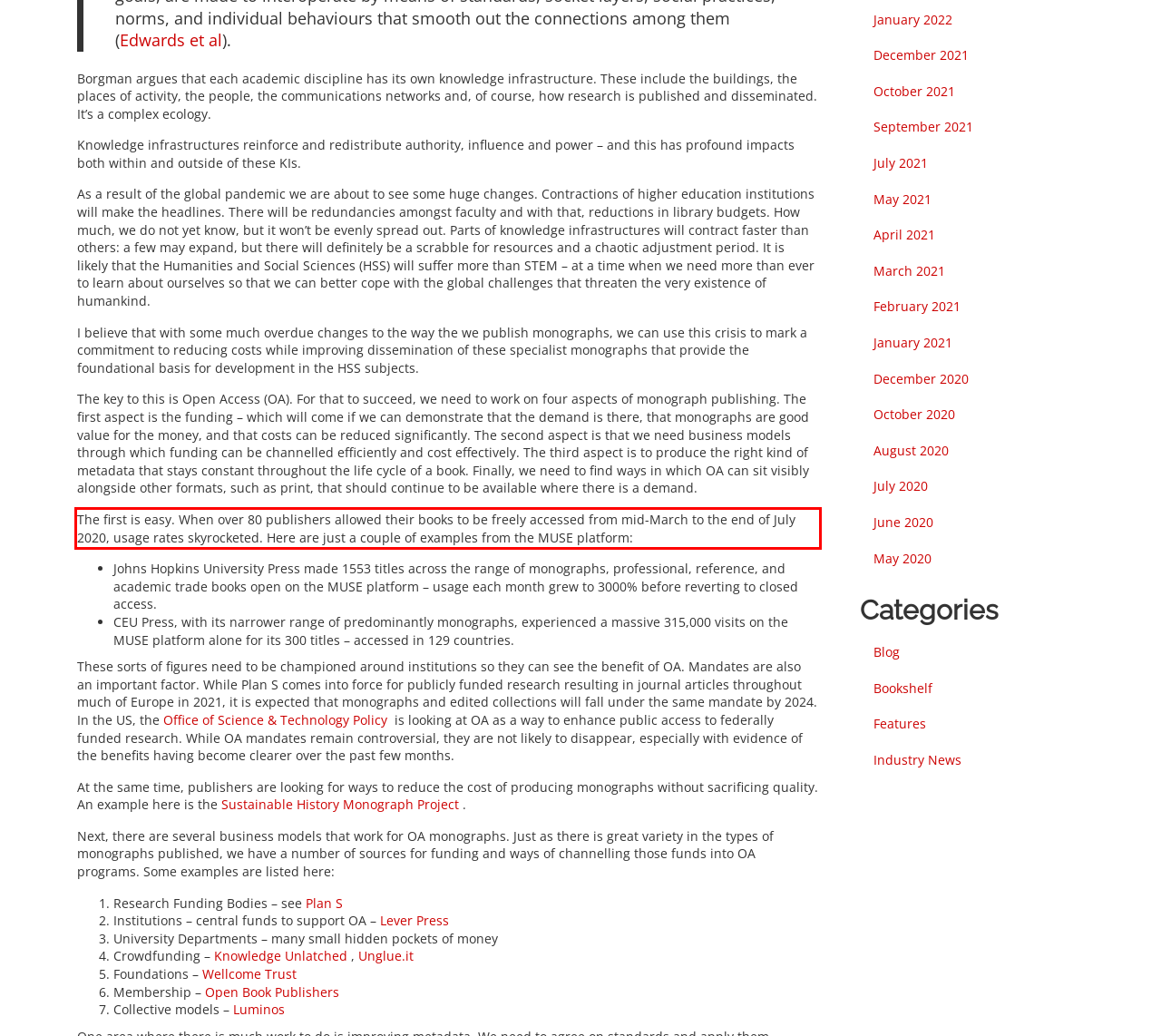You have a screenshot of a webpage with a UI element highlighted by a red bounding box. Use OCR to obtain the text within this highlighted area.

The first is easy. When over 80 publishers allowed their books to be freely accessed from mid-March to the end of July 2020, usage rates skyrocketed. Here are just a couple of examples from the MUSE platform: